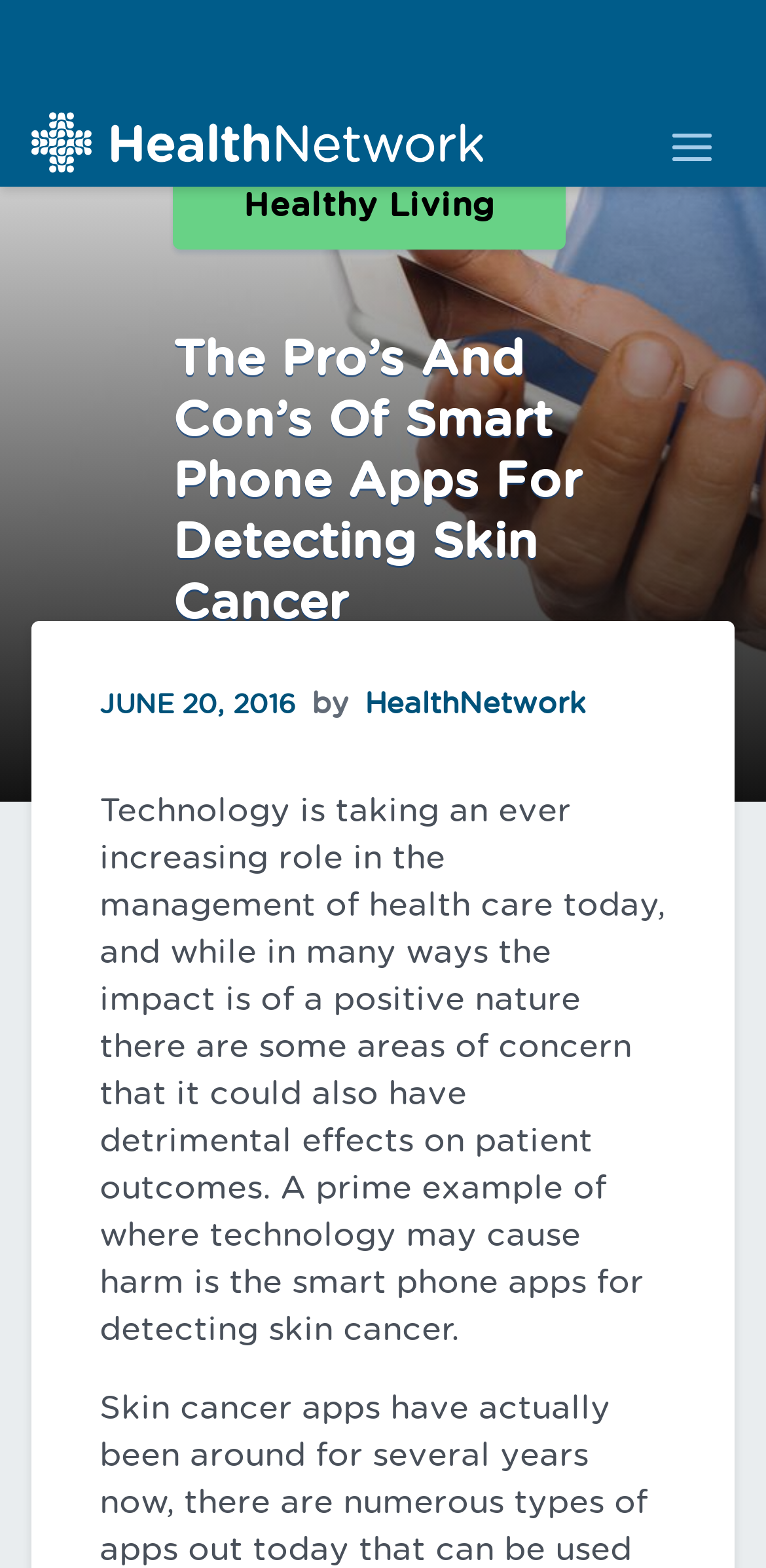Based on the element description alt="HealthNetwork", identify the bounding box of the UI element in the given webpage screenshot. The coordinates should be in the format (top-left x, top-left y, bottom-right x, bottom-right y) and must be between 0 and 1.

[0.04, 0.063, 0.63, 0.119]